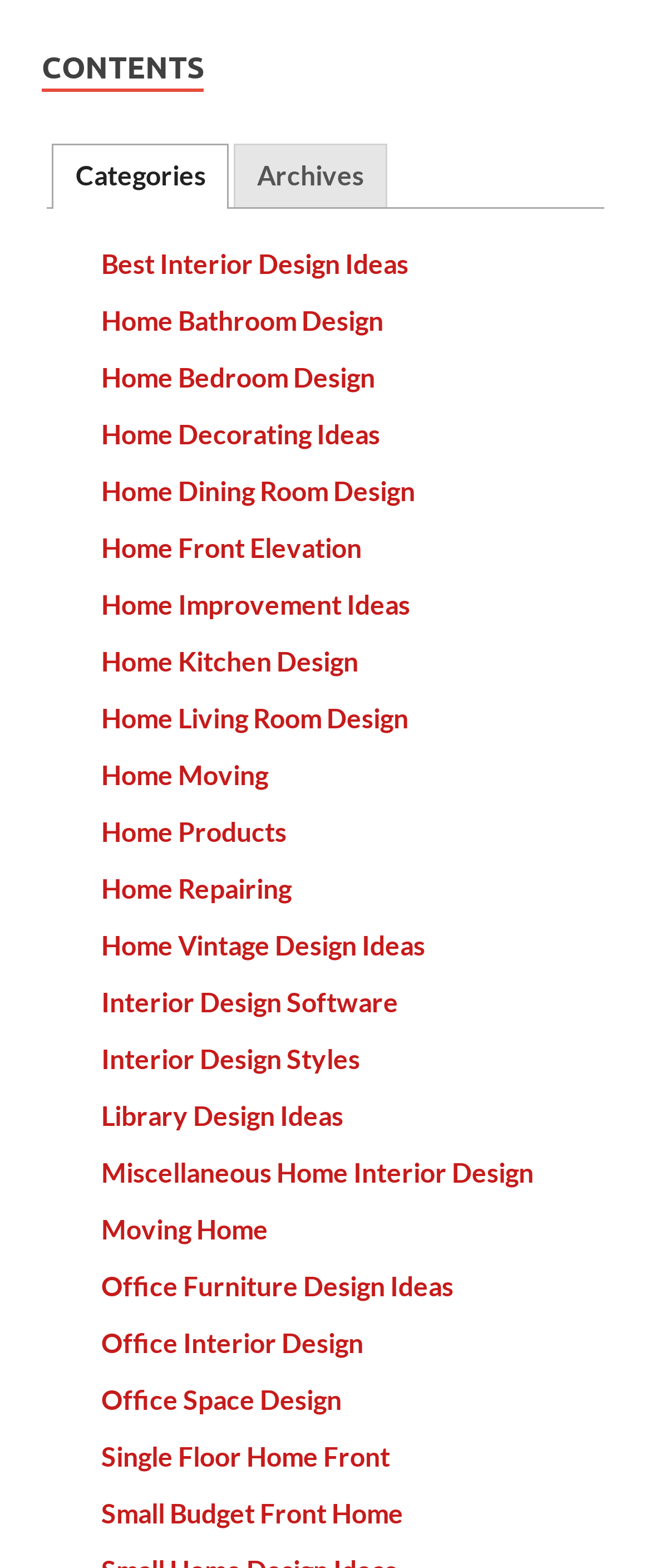Highlight the bounding box coordinates of the element that should be clicked to carry out the following instruction: "View the Best Interior Design Ideas". The coordinates must be given as four float numbers ranging from 0 to 1, i.e., [left, top, right, bottom].

[0.155, 0.158, 0.627, 0.178]